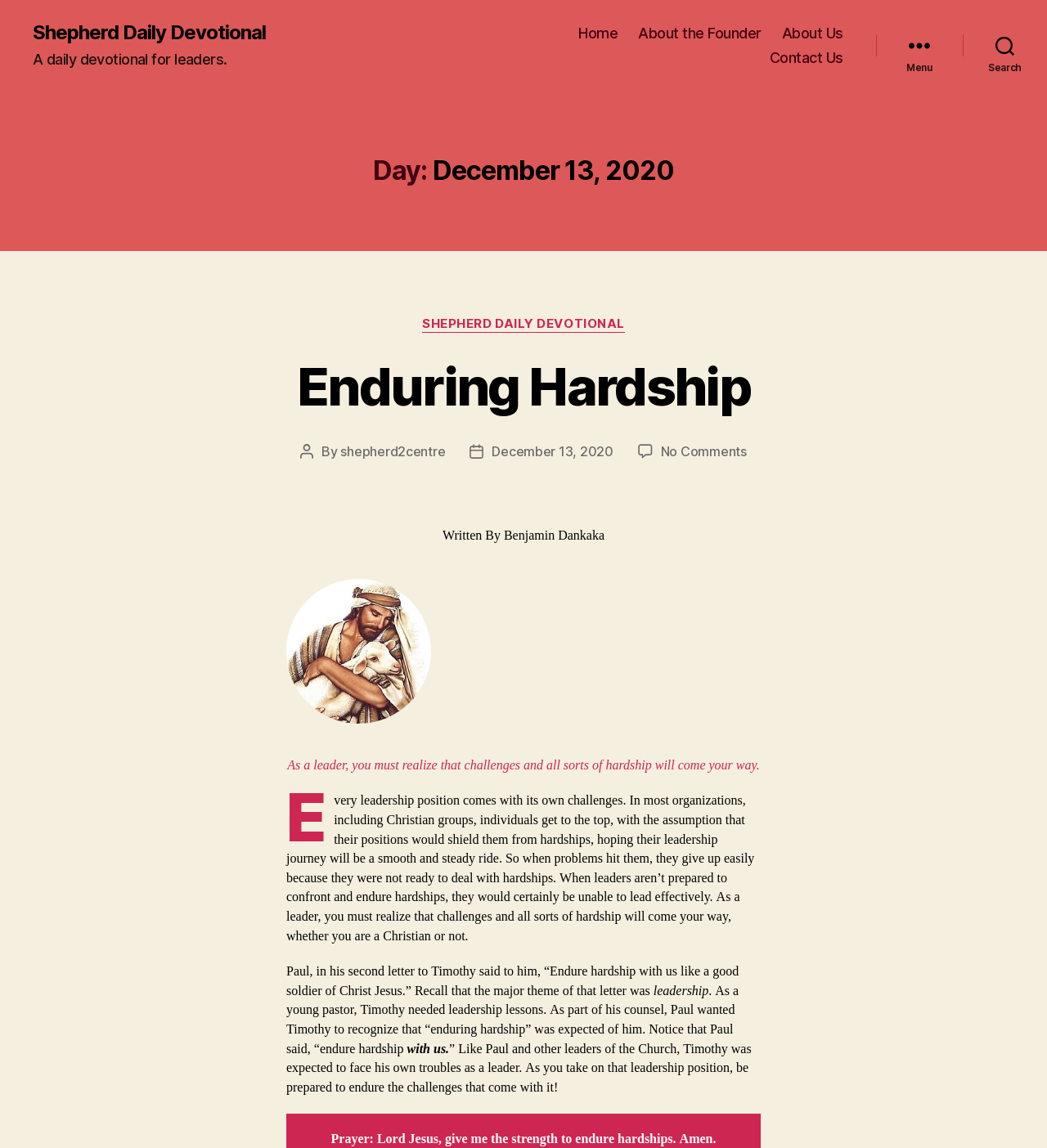Provide a comprehensive description of the webpage.

This webpage is a daily devotional for leaders, specifically for December 13, 2020. At the top, there is a horizontal navigation bar with links to "Home", "About the Founder", "About Us", and "Contact Us". To the right of the navigation bar, there are two buttons, "Menu" and "Search". 

Below the navigation bar, there is a header section with a heading that displays the date, "Day: December 13, 2020". Underneath, there is a section with a heading "Enduring Hardship", which is also a link. This section contains information about the author, including a link to the author's name, "shepherd2centre", and the post date, "December 13, 2020". 

There is a figure or image on the page, located to the right of the author information. The main content of the devotional is a passage of text that discusses the importance of leaders being prepared to endure hardships. The passage is divided into several paragraphs, with a prayer at the end. The text is written in a formal and inspirational tone, with biblical references, including a quote from Paul's second letter to Timothy.